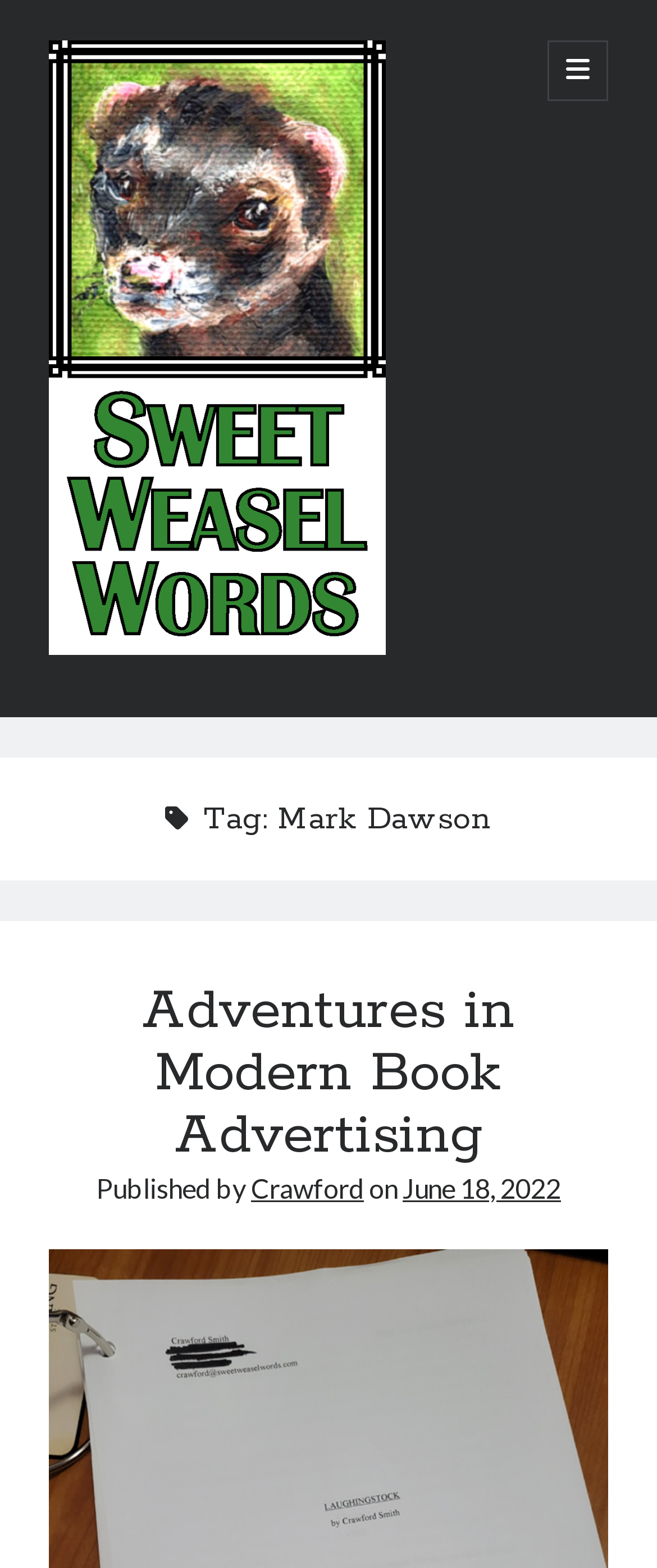Identify the bounding box coordinates of the element to click to follow this instruction: 'Search for something'. Ensure the coordinates are four float values between 0 and 1, provided as [left, top, right, bottom].

[0.077, 0.458, 0.923, 0.543]